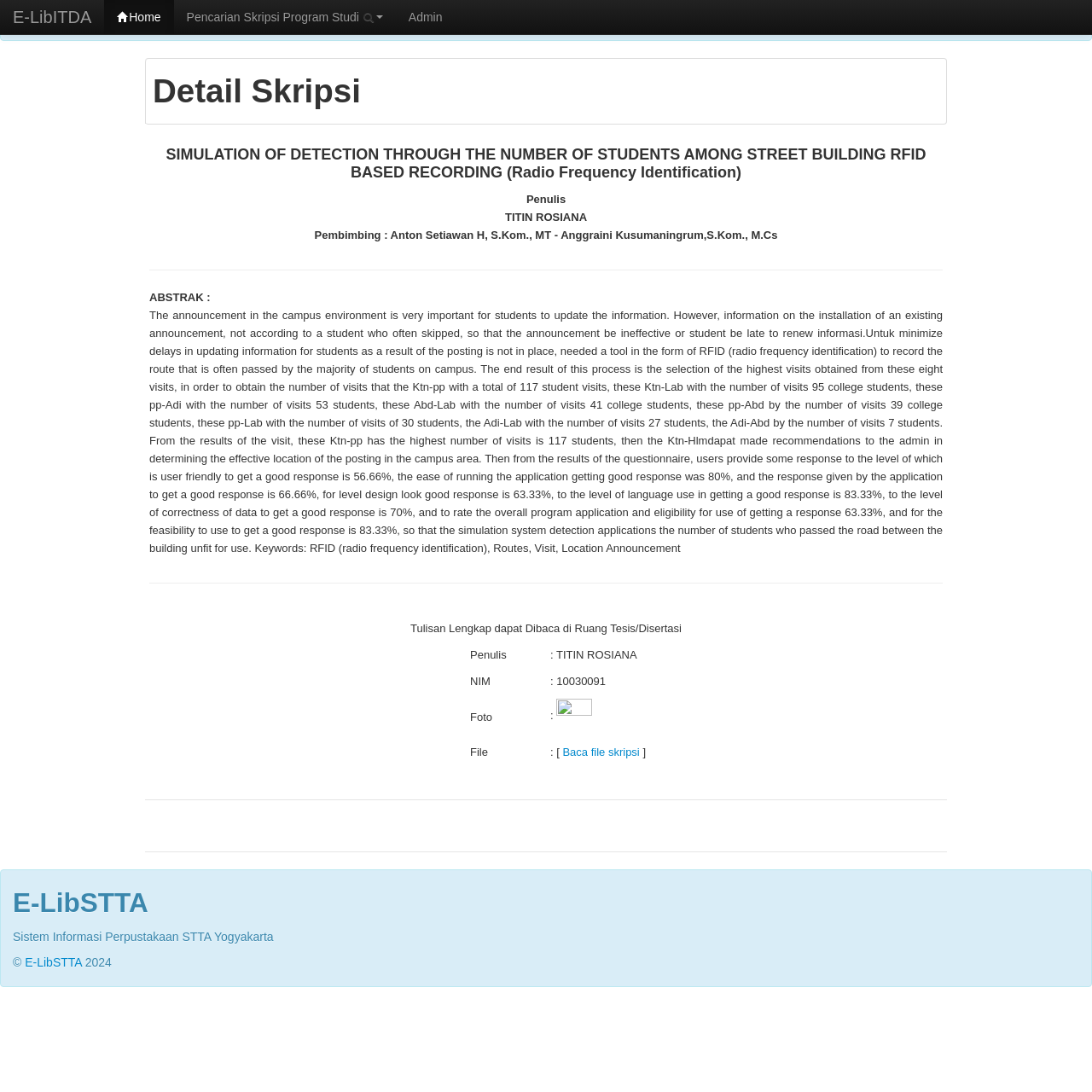What is the name of the library system?
Answer the question with a single word or phrase by looking at the picture.

Sistem Informasi Perpustakaan STTA Yogyakarta